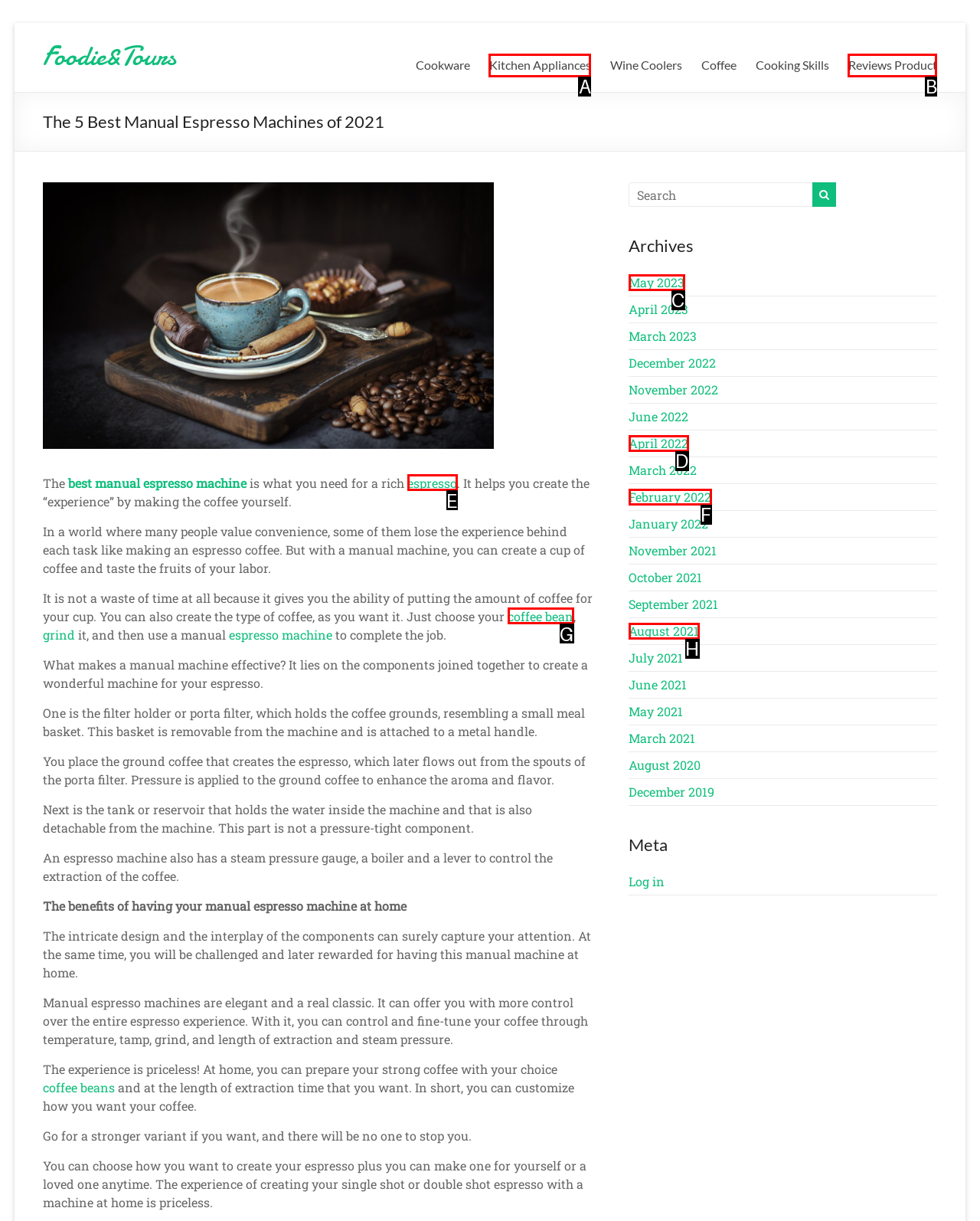Find the appropriate UI element to complete the task: Go to the 'Reviews Product' page. Indicate your choice by providing the letter of the element.

B